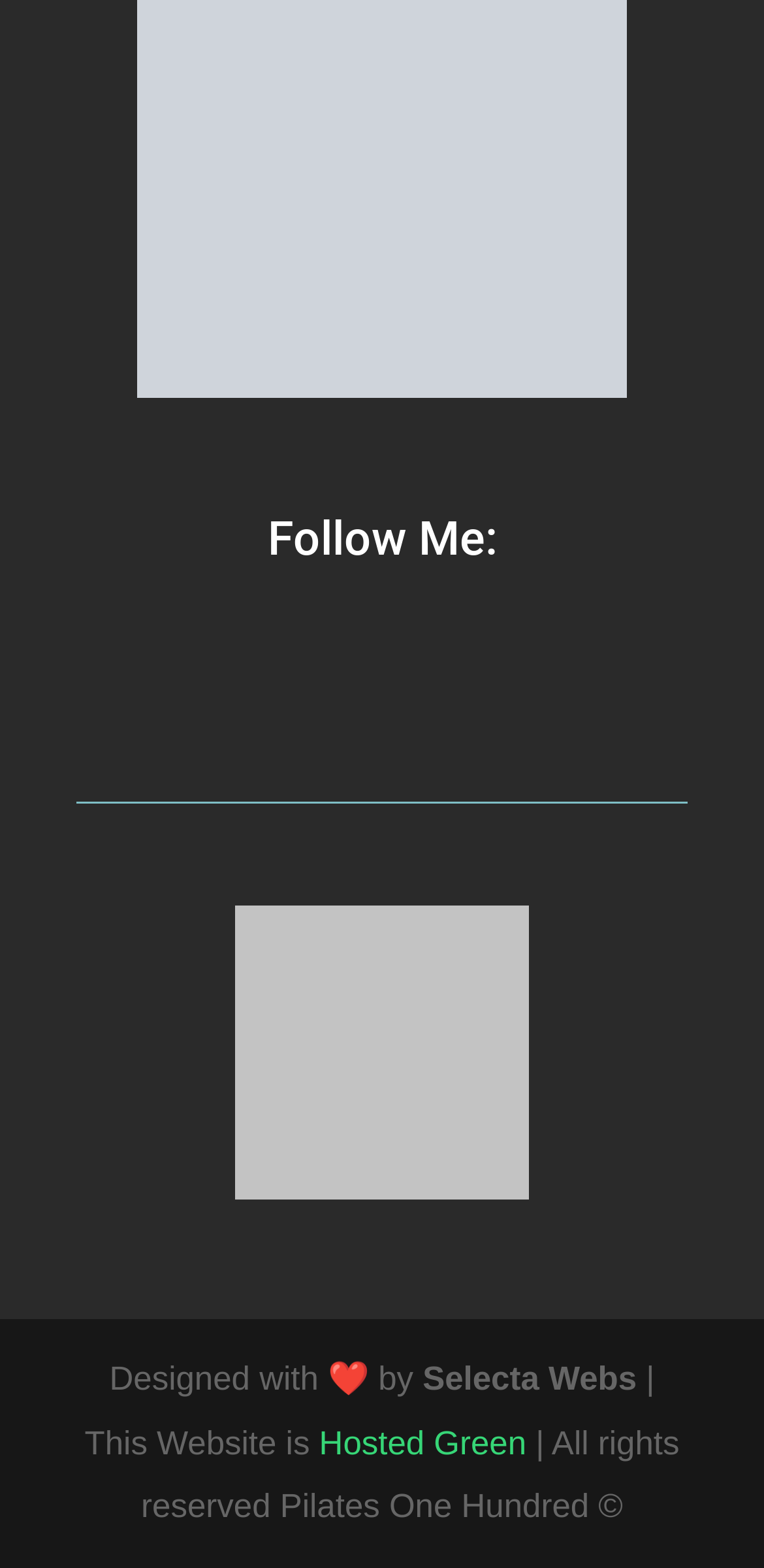What is the name of the company that hosts the website?
Based on the content of the image, thoroughly explain and answer the question.

I found the name of the company that hosts the website by looking at the bottom of the webpage, where it says 'This Website is Hosted Green | All rights reserved Pilates One Hundred ©'.